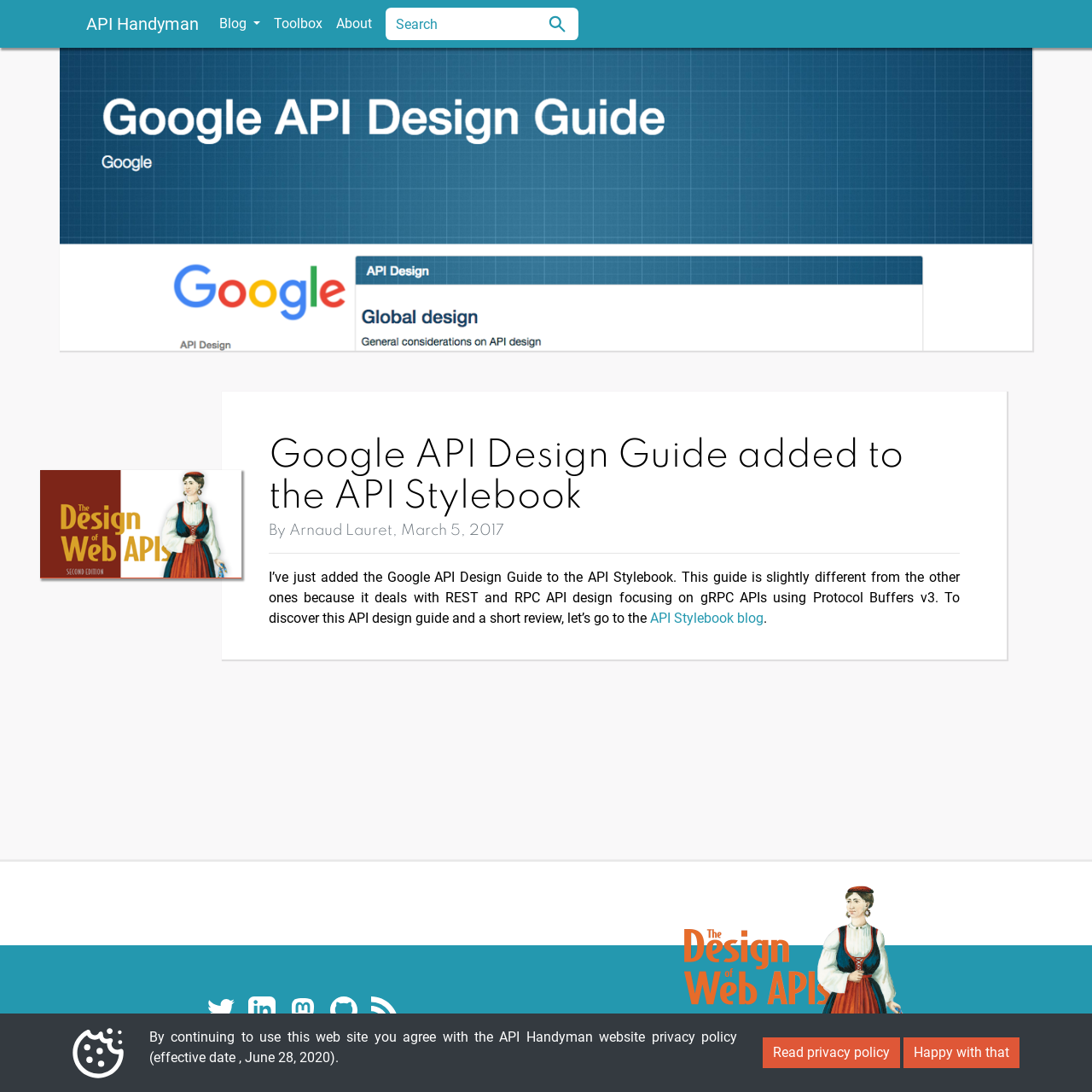Please identify the coordinates of the bounding box that should be clicked to fulfill this instruction: "Search for something".

[0.353, 0.007, 0.491, 0.037]